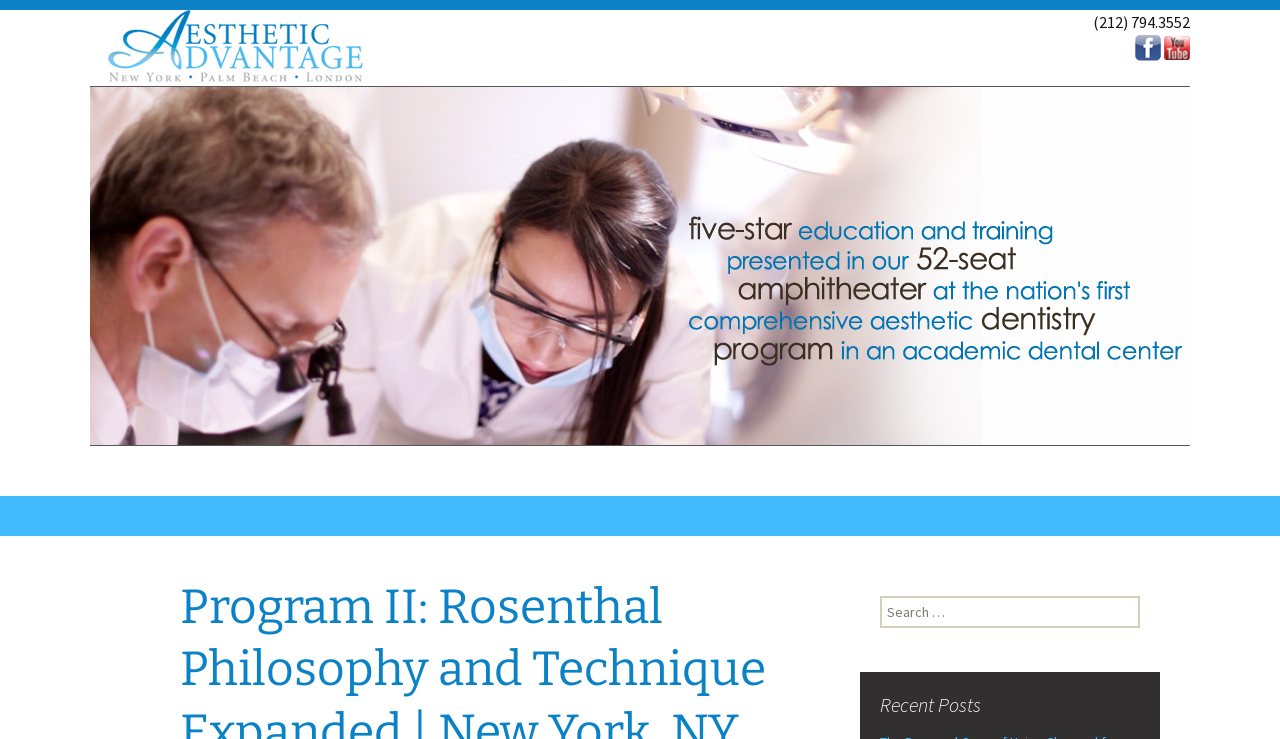Offer an in-depth caption of the entire webpage.

The webpage appears to be a program description page for "Program II: Rosenthal Philosophy and Technique Expanded" offered by Aesthetic Advantage, a dental education provider. 

At the top left of the page, there is a small image. On the top right, there is a phone number "(212) 794.3552" and two social media links, each accompanied by a small icon. 

Below the top section, there is a large image that spans most of the page width. 

At the bottom of the page, there is a search bar with a label "Search for:" and a text input field. 

To the right of the search bar, there is a heading "Recent Posts".